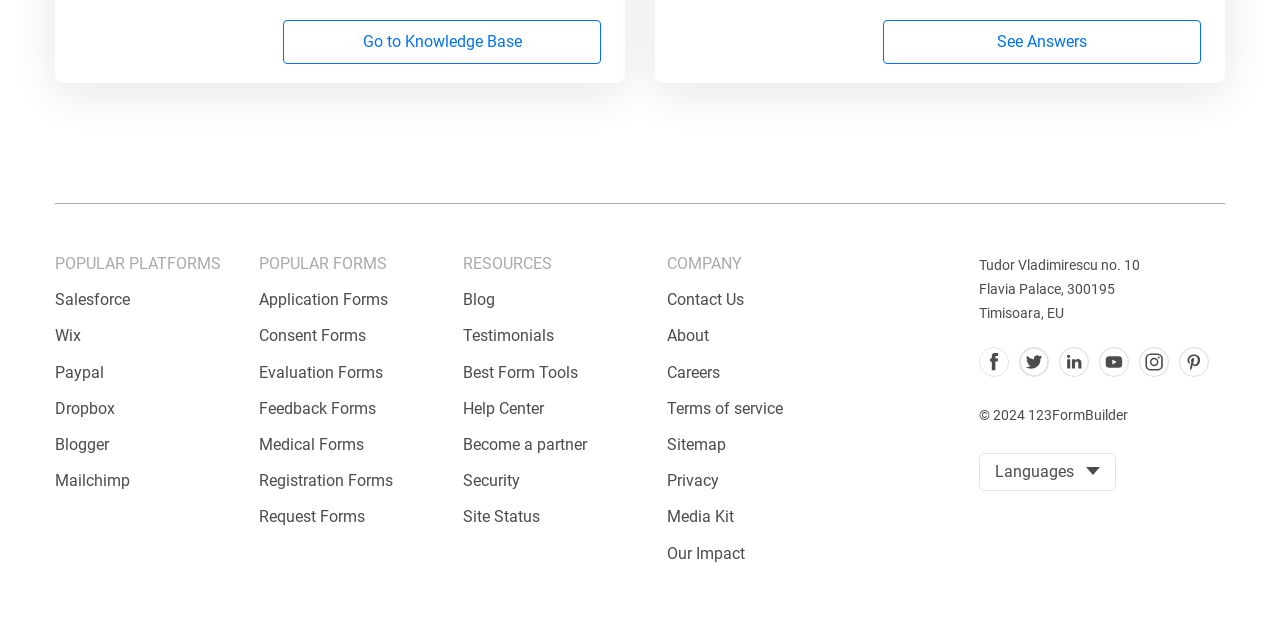Please determine the bounding box coordinates for the element that should be clicked to follow these instructions: "See Answers".

[0.69, 0.03, 0.938, 0.099]